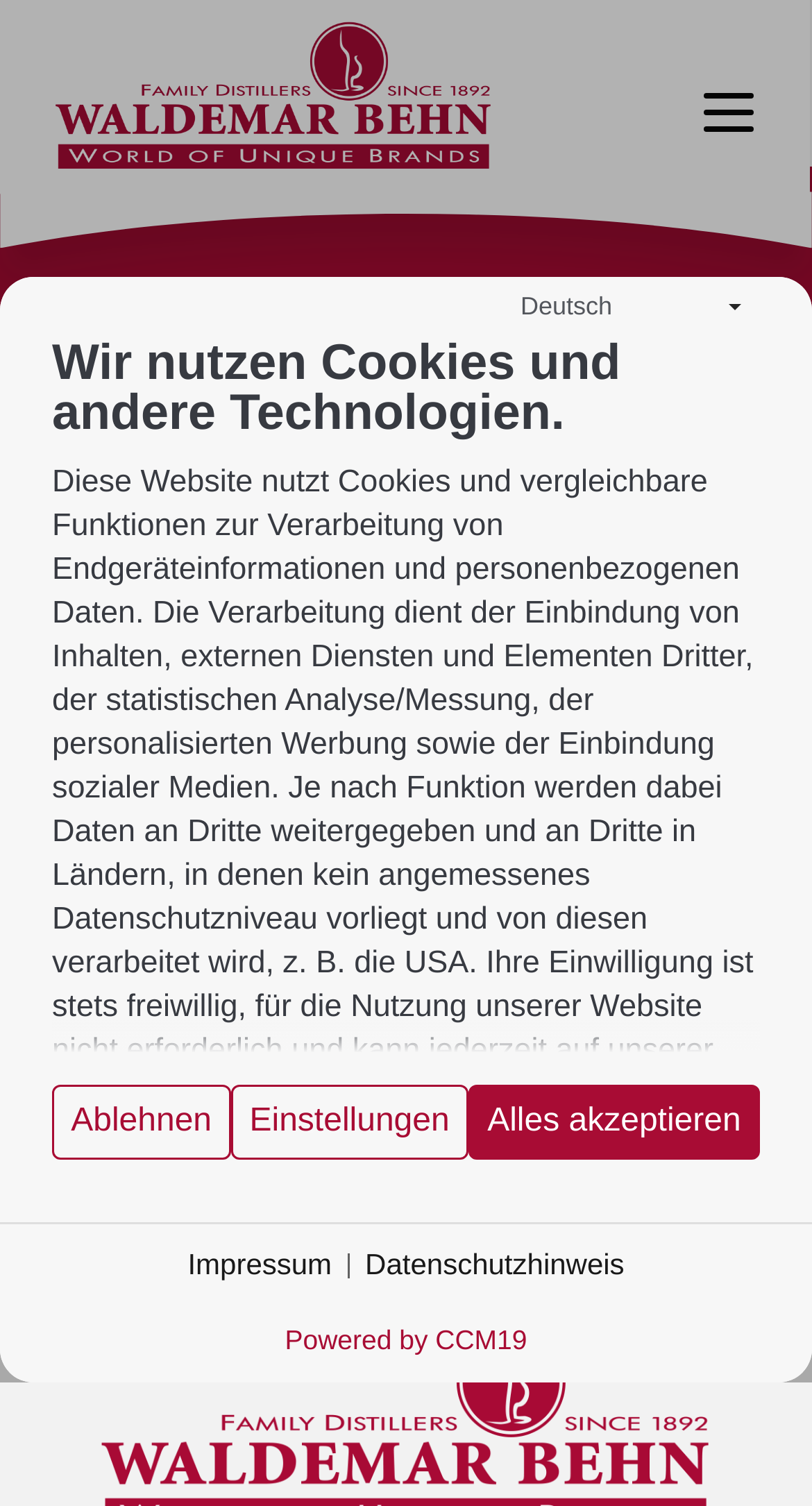Carefully examine the image and provide an in-depth answer to the question: What is the purpose of the button 'Go to home page'?

The button 'Go to home page' is provided on the webpage to allow users to navigate back to the home page of the website, likely to help them find the content they are looking for.